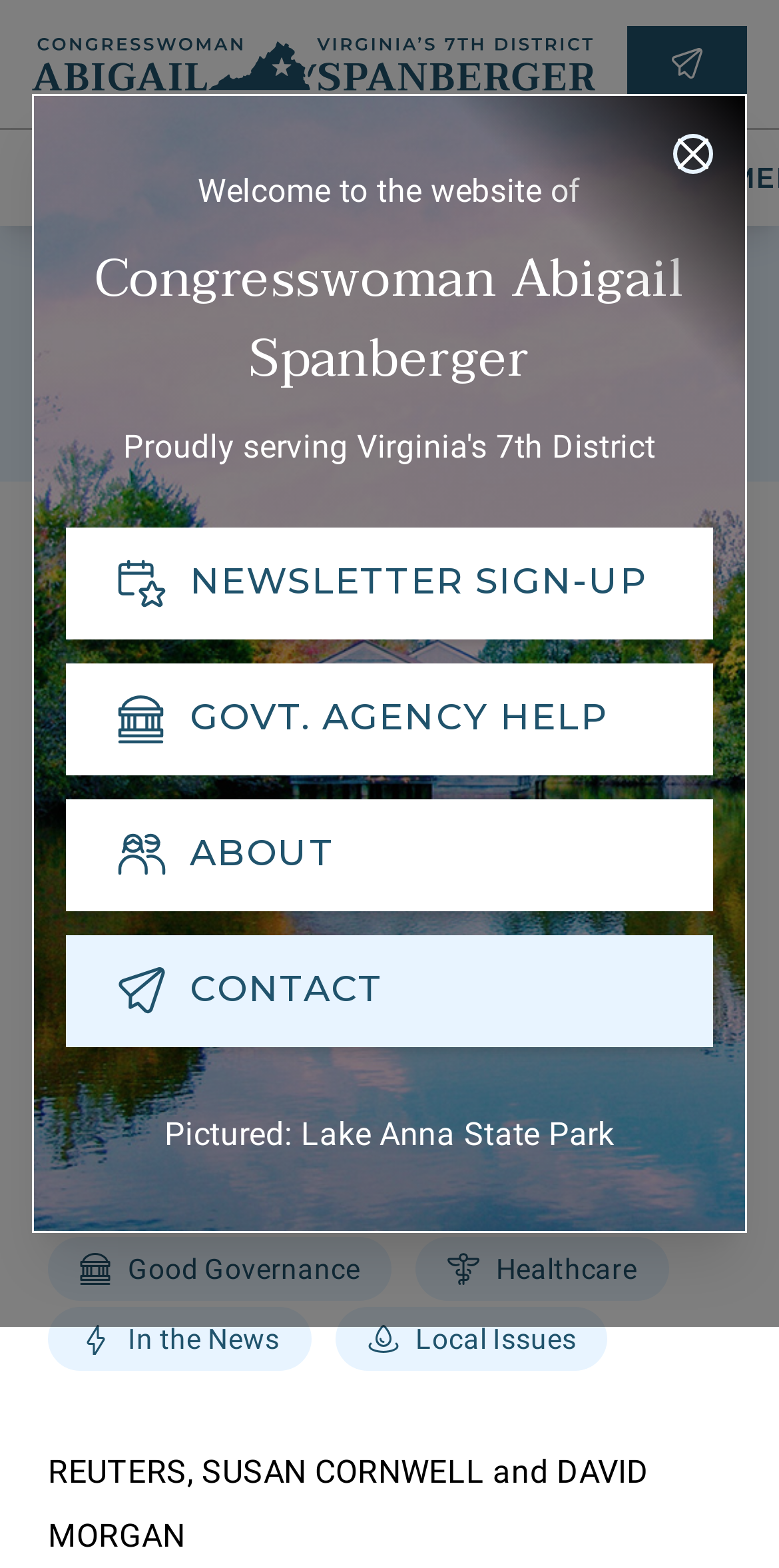Please identify the bounding box coordinates of the region to click in order to complete the given instruction: "Explore the 'Tracy and Laura Hickman papers'". The coordinates should be four float numbers between 0 and 1, i.e., [left, top, right, bottom].

None